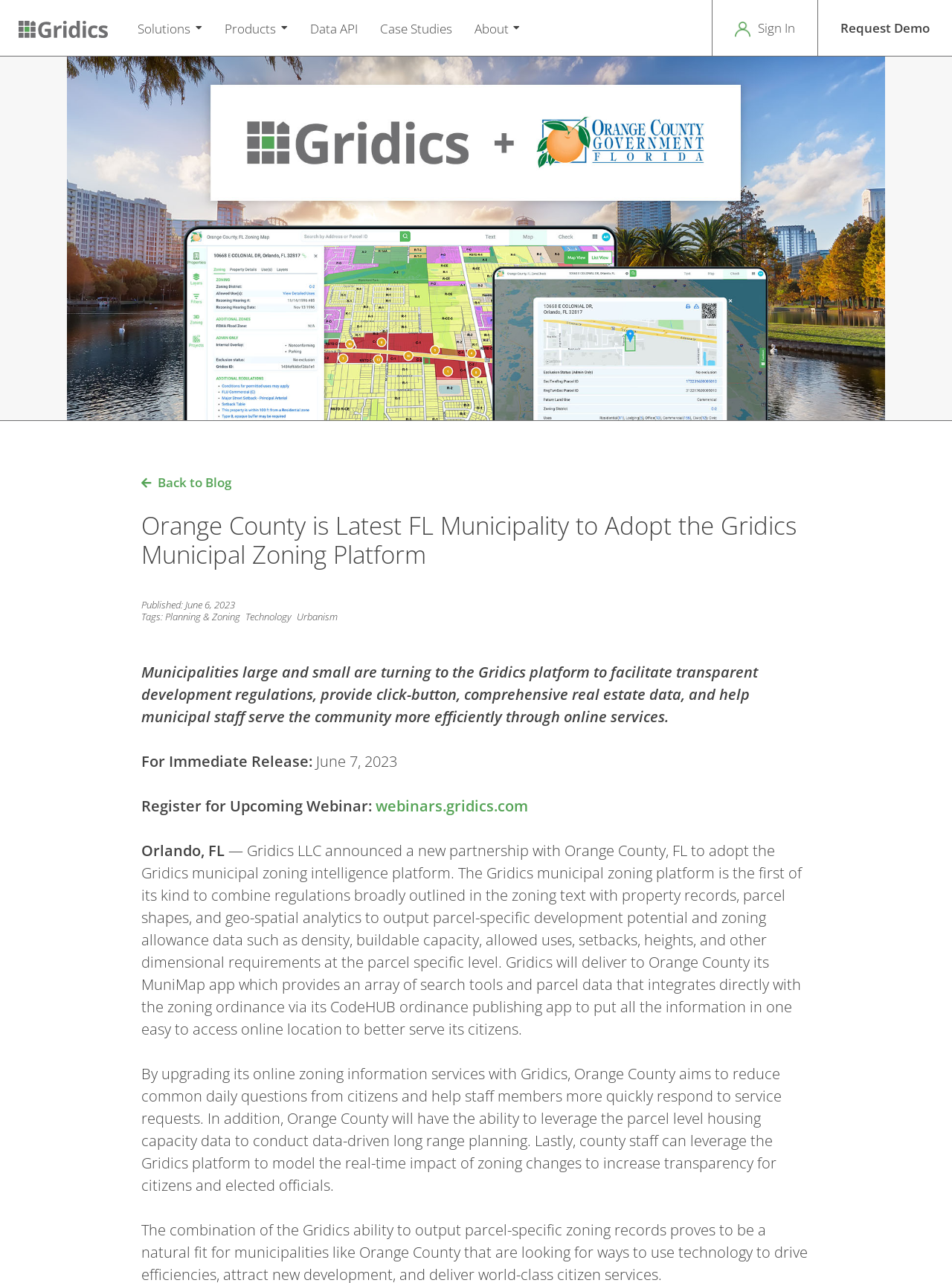Bounding box coordinates should be in the format (top-left x, top-left y, bottom-right x, bottom-right y) and all values should be floating point numbers between 0 and 1. Determine the bounding box coordinate for the UI element described as: About

[0.486, 0.0, 0.558, 0.044]